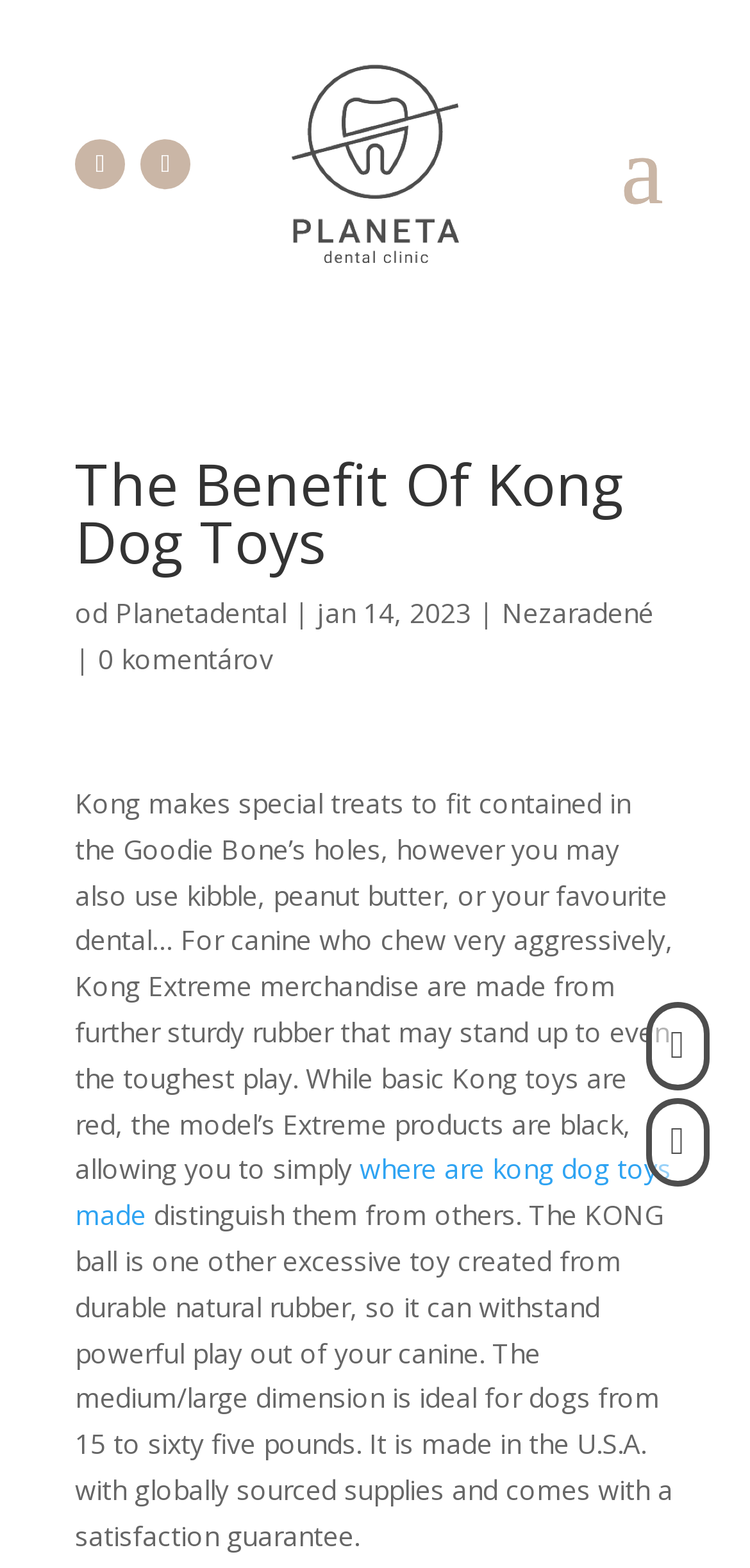What is the date of the article?
Based on the image, provide your answer in one word or phrase.

Jan 14, 2023